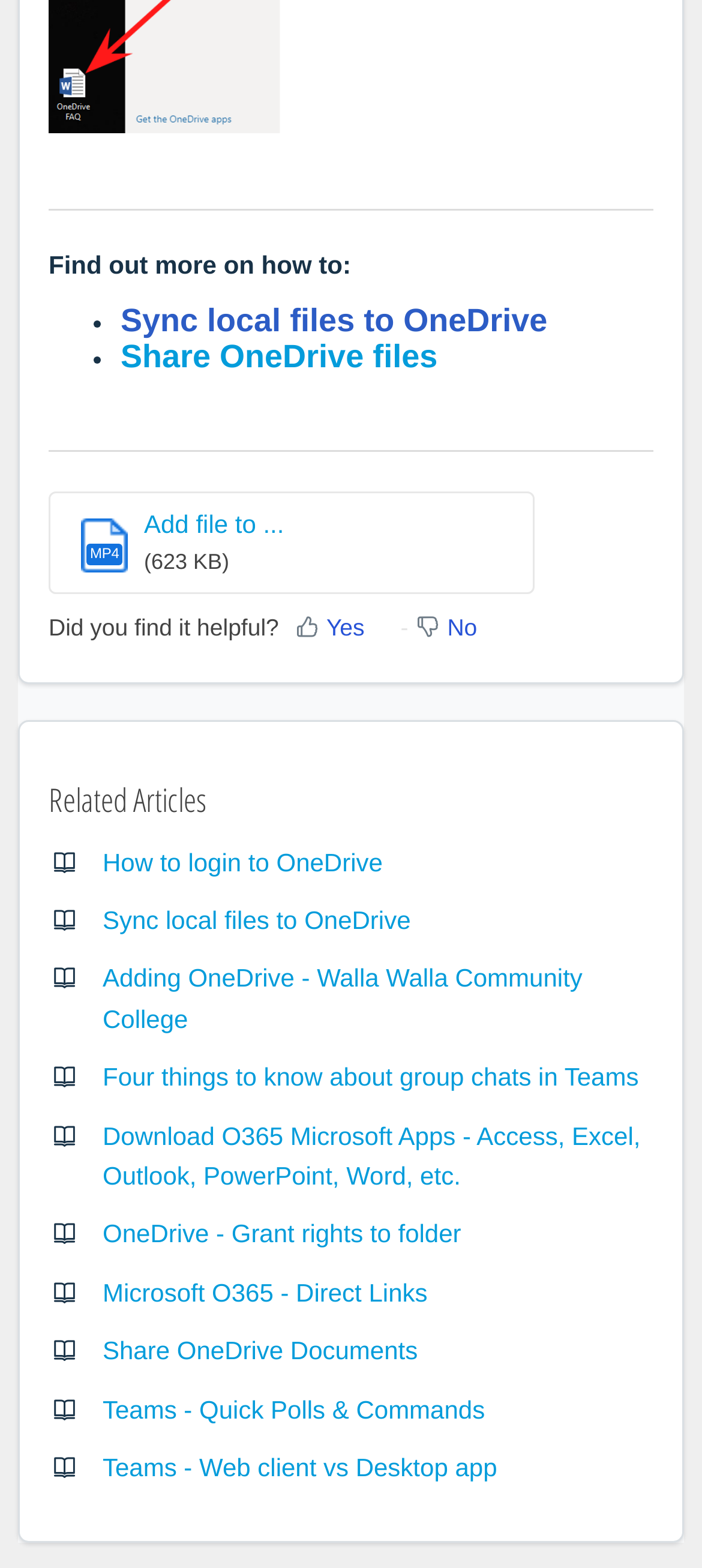Provide the bounding box coordinates of the HTML element described by the text: "Sync local files to OneDrive".

[0.146, 0.577, 0.585, 0.596]